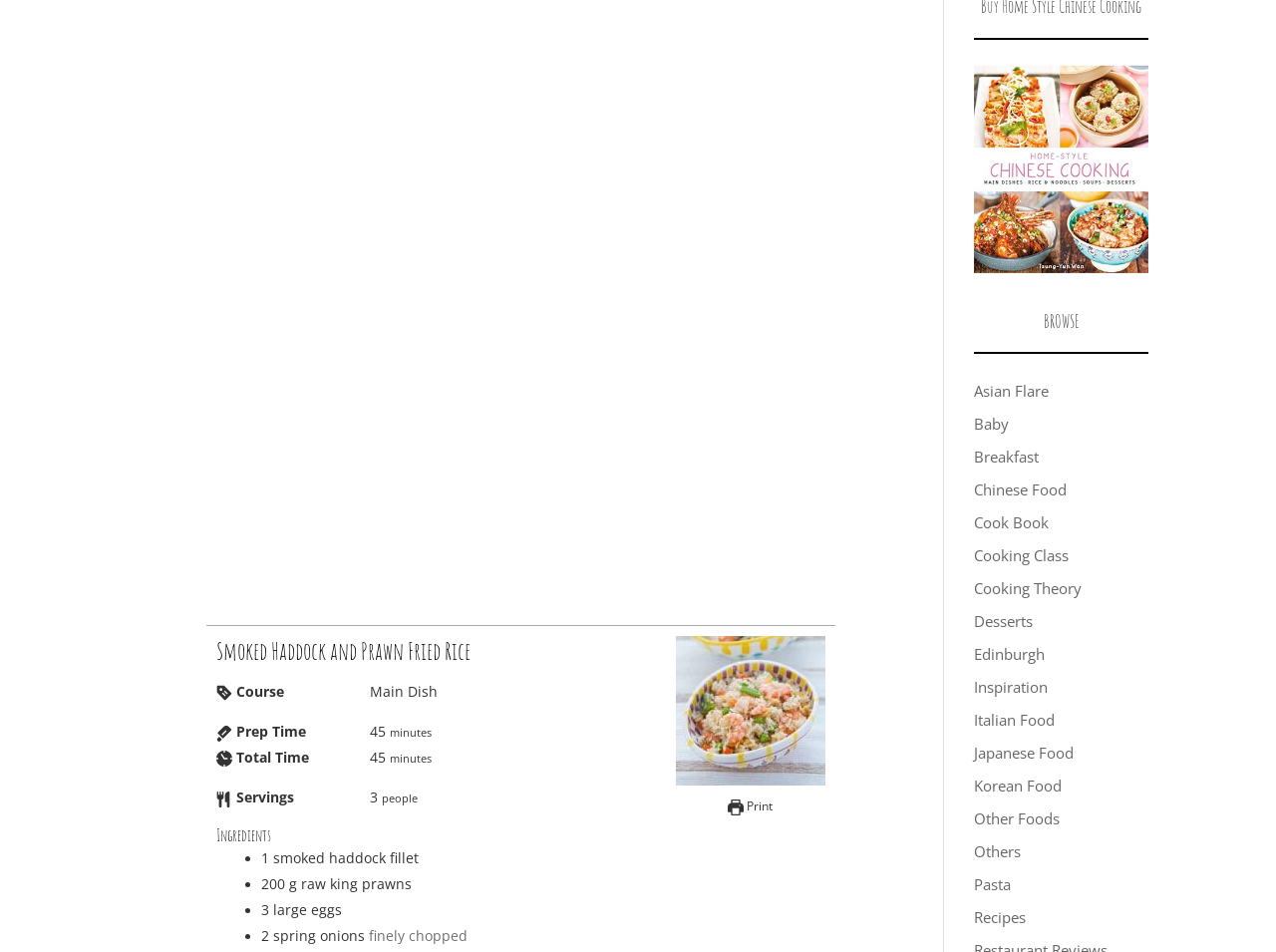Identify the bounding box coordinates of the section to be clicked to complete the task described by the following instruction: "View the 'Smoked Haddock and Prawn Fried Rice' recipe". The coordinates should be four float numbers between 0 and 1, formatted as [left, top, right, bottom].

[0.169, 0.668, 0.647, 0.698]